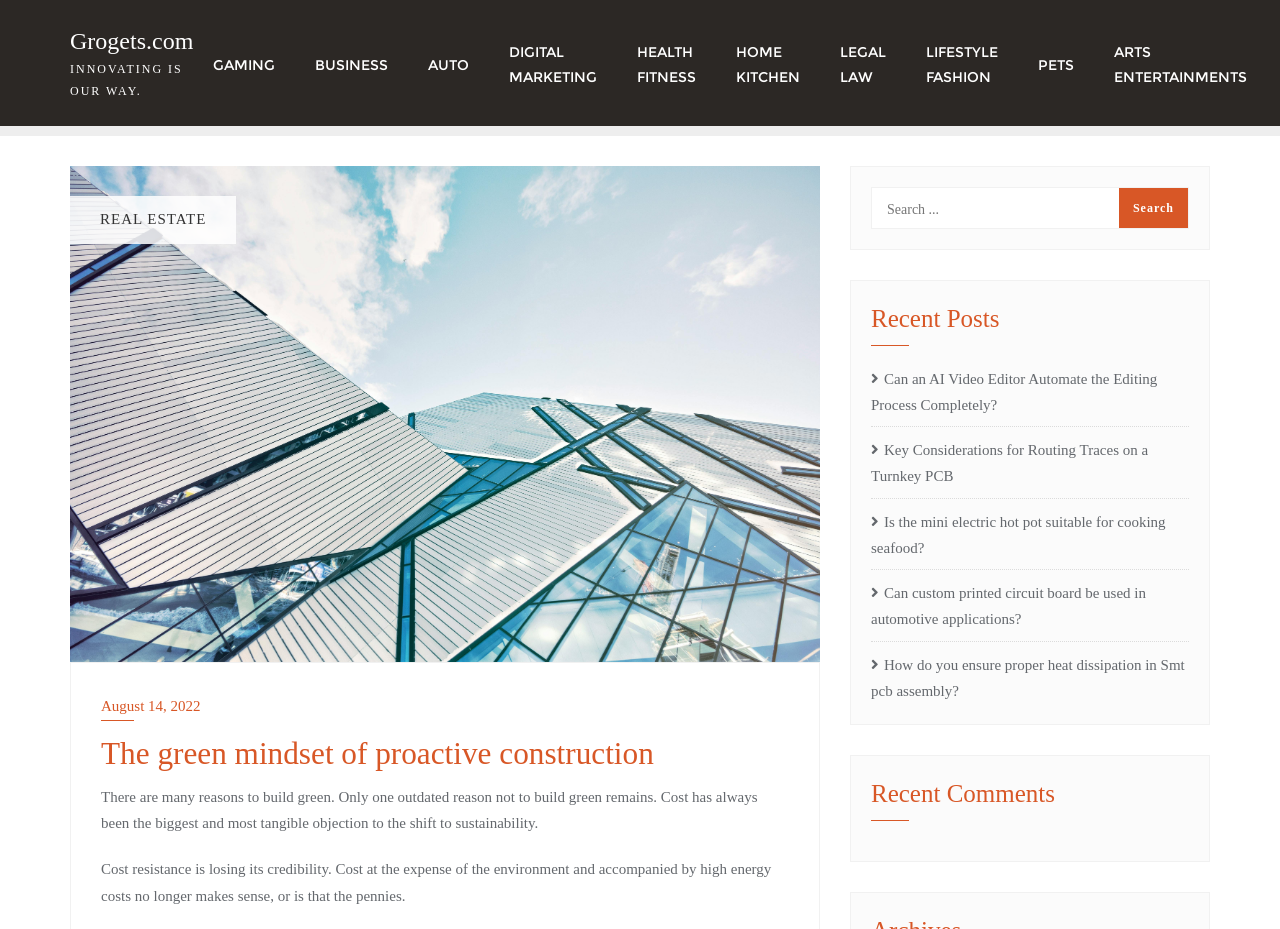Give a full account of the webpage's elements and their arrangement.

The webpage is titled "The green mindset of proactive construction" and is part of the Grogets.com website. At the top left, there is a link to the Grogets.com homepage with the company's slogan "INNOVATING IS OUR WAY." Below this, there is a horizontal navigation menu with links to various categories, including GAMING, BUSINESS, AUTO, and more.

On the right side of the page, there is a search bar with a textbox and a search button. Below the search bar, there are three headings: "The green mindset of proactive construction", "Recent Posts", and "Recent Comments". The first heading is followed by two paragraphs of text discussing the benefits of building green and how cost is no longer a valid objection.

The "Recent Posts" section lists five links to articles, each with a brief summary and an icon. The articles cover a range of topics, including AI video editing, PCB design, and cooking with a mini electric hot pot. The "Recent Comments" section is located at the bottom right of the page.

There is also a link to a specific date, "August 14, 2022", located near the bottom of the page. Additionally, there is a static text element with the label "REAL ESTATE" located near the top of the page, but its purpose is unclear.